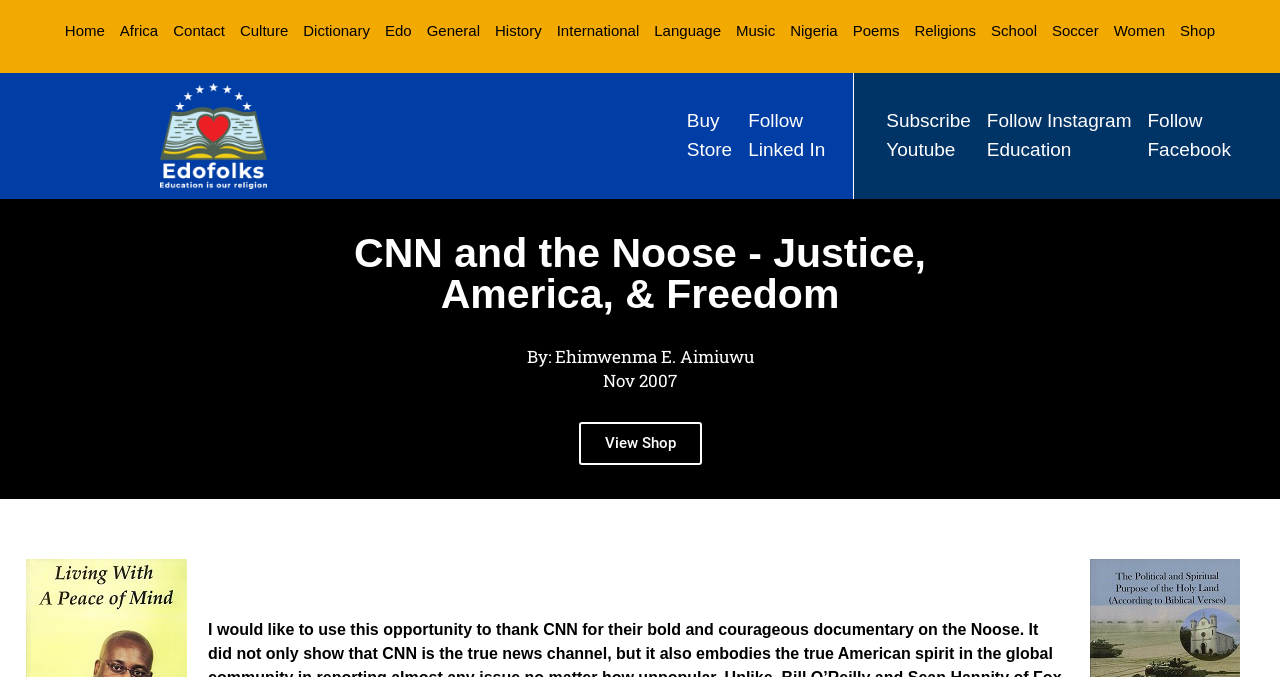Explain in detail what you observe on this webpage.

This webpage appears to be a blog or article page with a focus on social justice and freedom. At the top of the page, there is a navigation menu with 19 links, including "Home", "Africa", "Contact", and others, which are evenly spaced and aligned horizontally. 

Below the navigation menu, there are four social media links, including "Buy Store", "Follow Linked In", "Subscribe Youtube", and "Follow Instagram Education", which are also aligned horizontally. 

The main content of the page is a blog post or article titled "CNN and the Noose - Justice, America, & Freedom", which is centered near the top of the page. The title is followed by the author's name, "By: Ehimwenma E. Aimiuwu", and the date "Nov 2007", which are positioned below the title. 

To the right of the author's name and date, there is a link to "View Shop". The overall layout of the page is simple and easy to navigate, with clear headings and concise text.